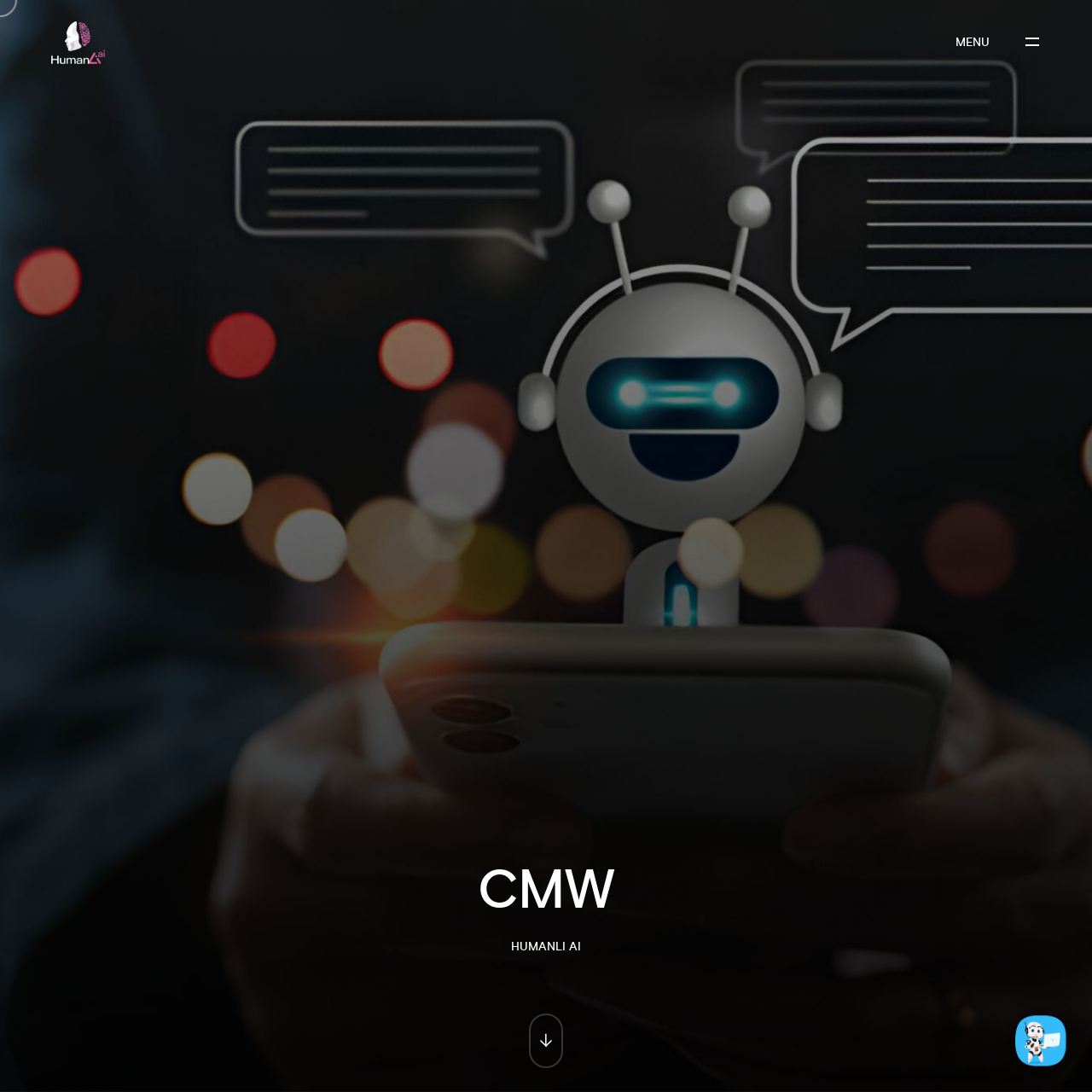Identify the bounding box coordinates of the part that should be clicked to carry out this instruction: "click the HOME link".

[0.359, 0.29, 0.641, 0.35]